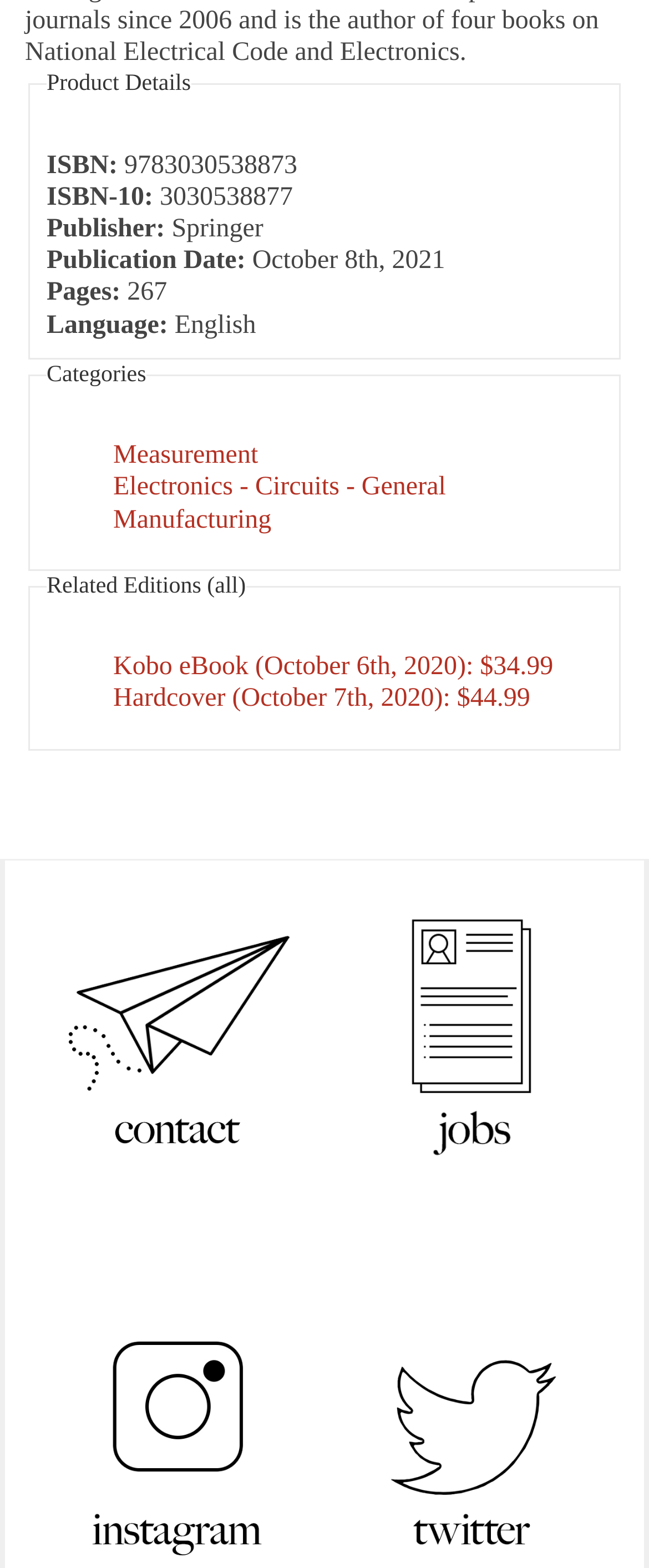Please give the bounding box coordinates of the area that should be clicked to fulfill the following instruction: "Contact us". The coordinates should be in the format of four float numbers from 0 to 1, i.e., [left, top, right, bottom].

[0.046, 0.653, 0.5, 0.671]